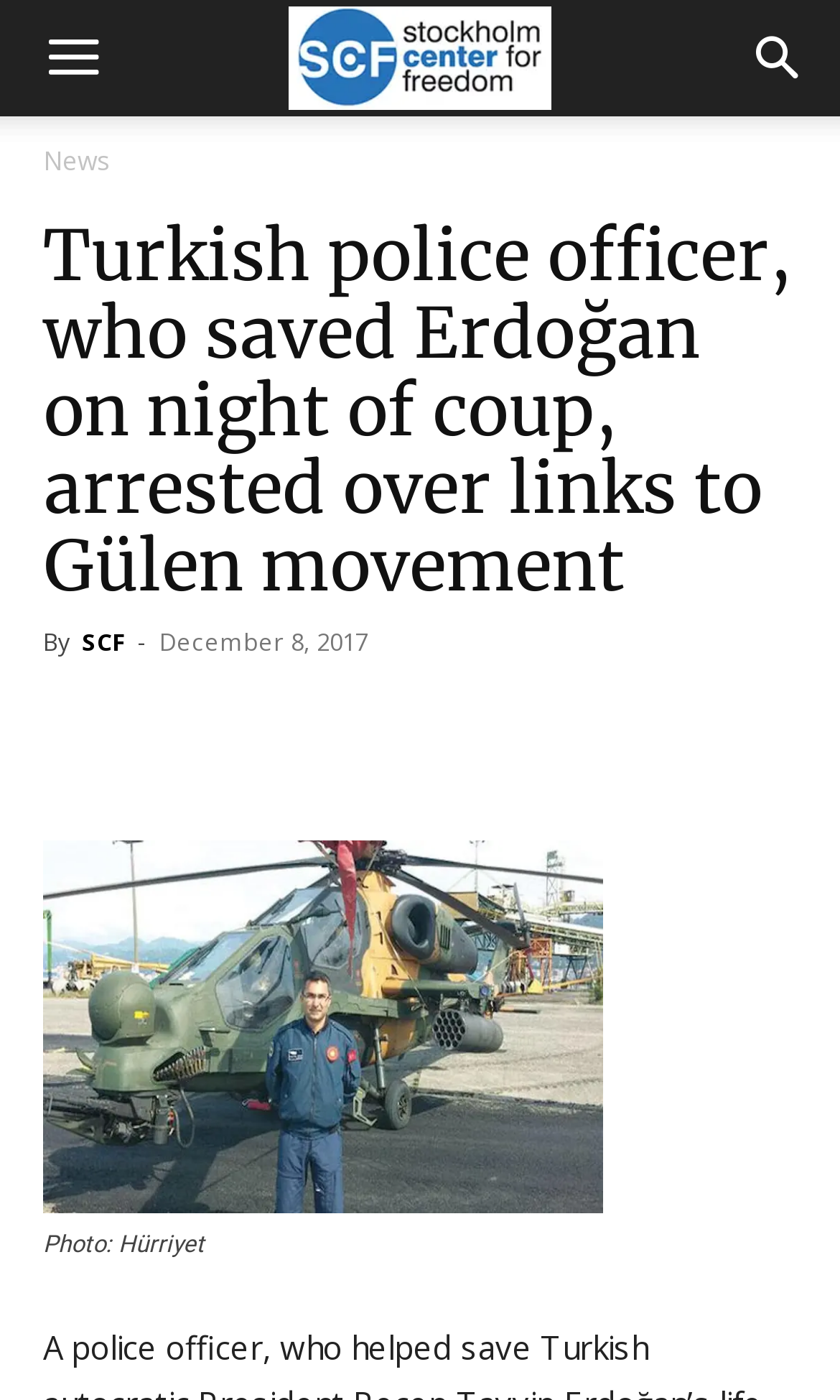Using the given description, provide the bounding box coordinates formatted as (top-left x, top-left y, bottom-right x, bottom-right y), with all values being floating point numbers between 0 and 1. Description: SCF

[0.097, 0.446, 0.149, 0.469]